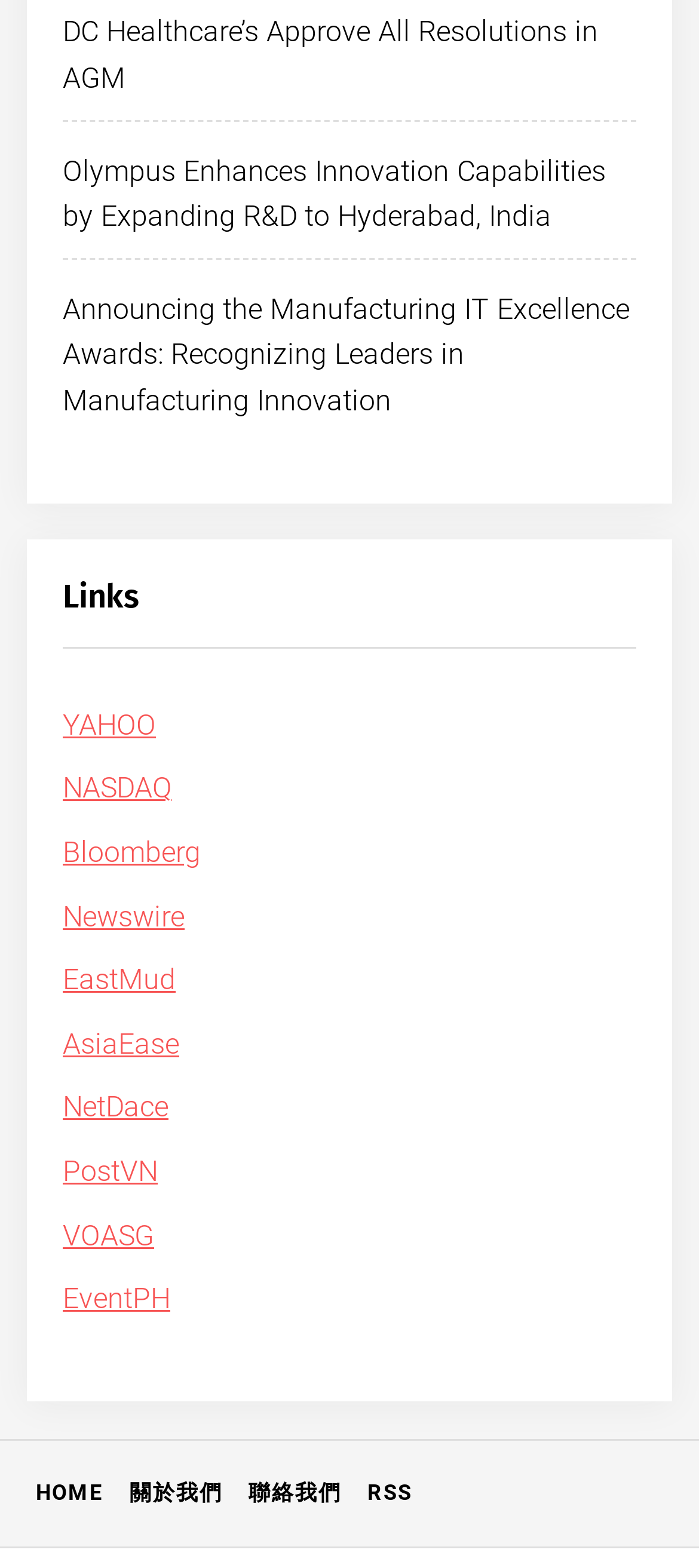Locate the bounding box coordinates of the item that should be clicked to fulfill the instruction: "Go to HOME page".

[0.038, 0.942, 0.162, 0.964]